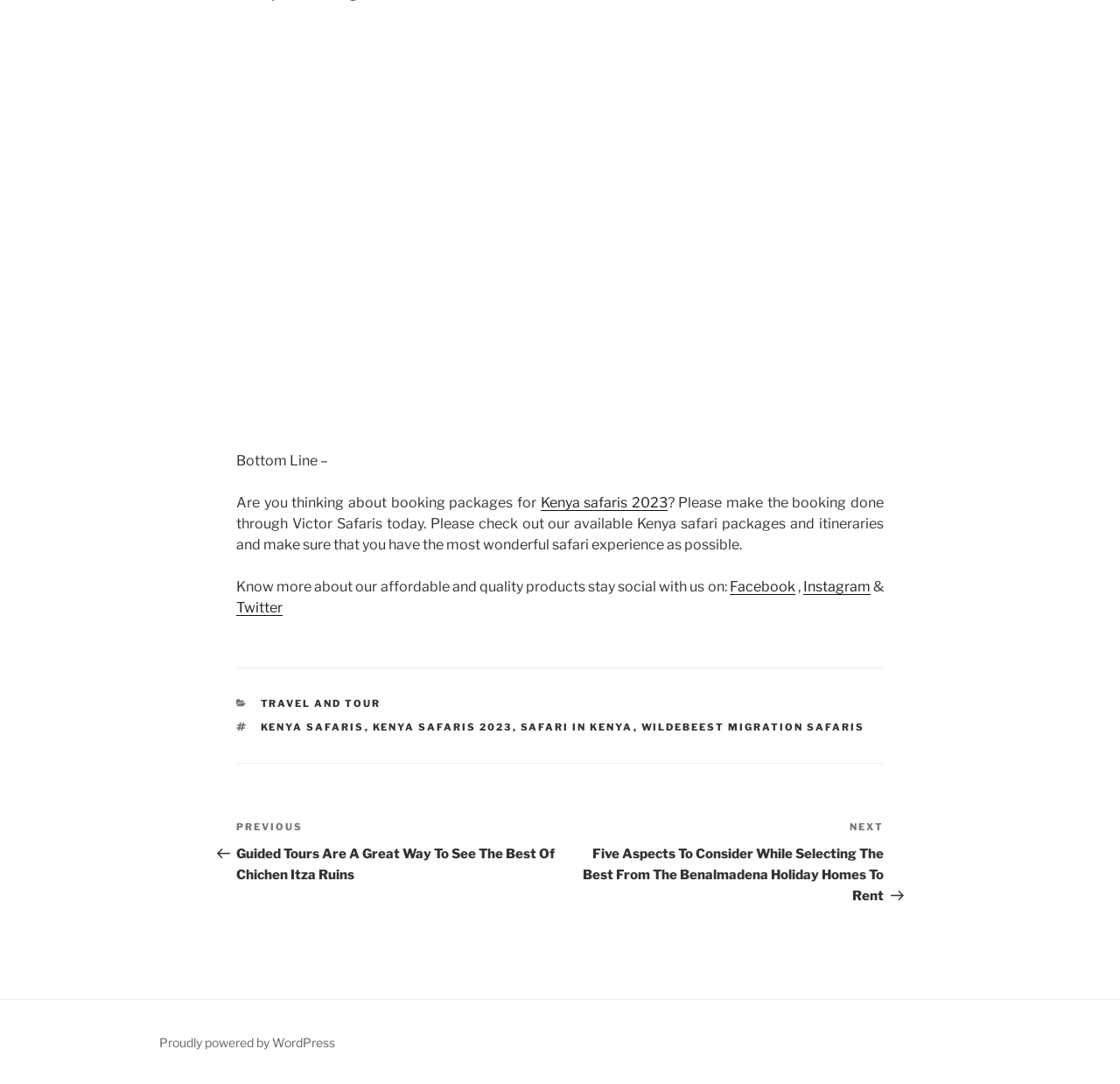What is the topic of the webpage?
Please answer the question with as much detail and depth as you can.

The webpage appears to be about Kenya safaris, as indicated by the text 'Bottom Line – Are you thinking about booking packages for Kenya safaris 2023?' and the links to 'Kenya safaris 2023' and 'SAFARI IN KENYA'.